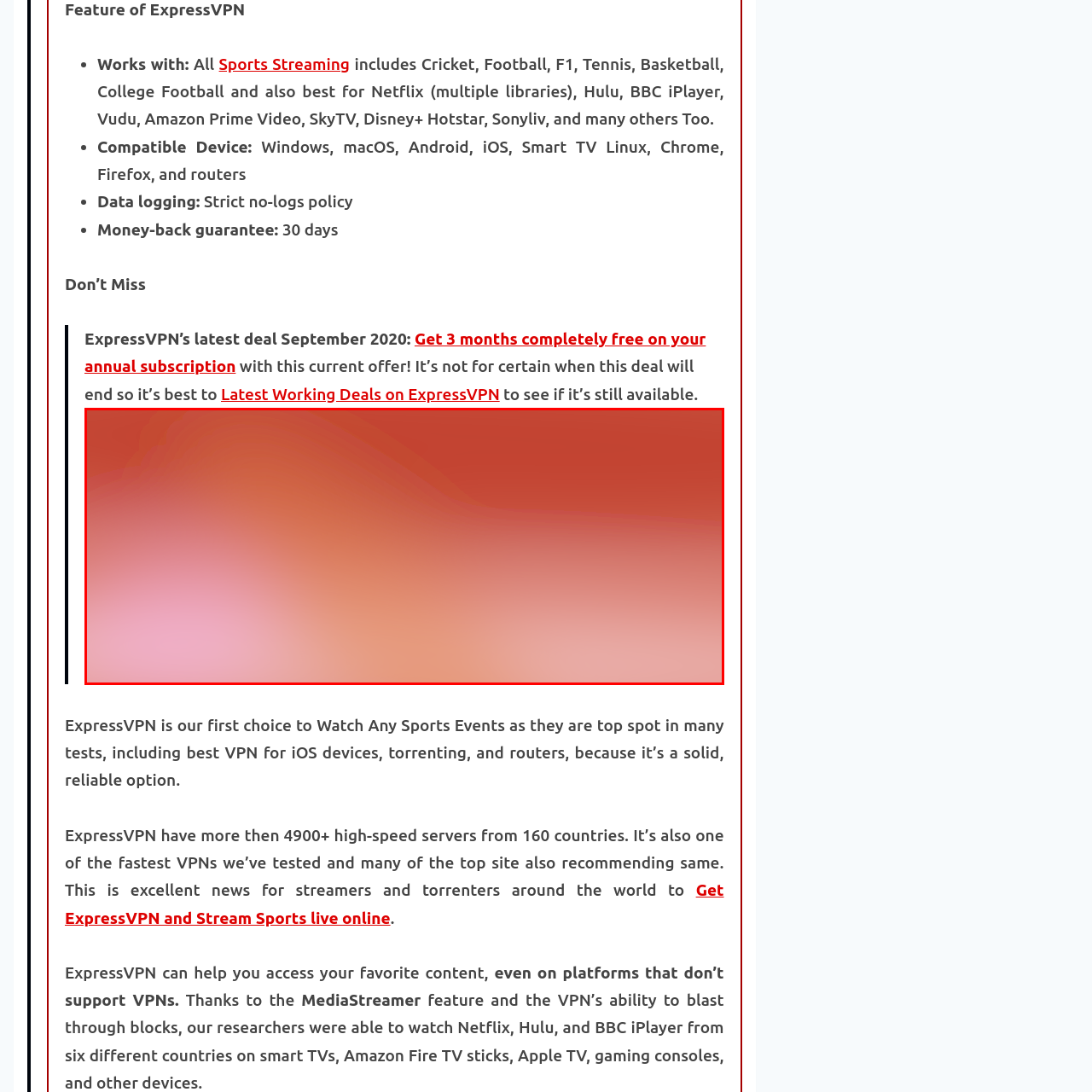Offer an in-depth caption for the image content enclosed by the red border.

The image features a vibrant gradient banner promoting a special offer from ExpressVPN, specifically highlighting the opportunity to receive three months free on an annual subscription plan. The warm color palette blends shades of red and pink, creating an inviting and energetic visual appeal. This promotional banner is strategically placed to attract attention, offering a limited-time deal that encourages potential customers to act quickly and sign up. ExpressVPN is renowned for its fast and reliable service, making it a popular choice for users looking to access various content online while maintaining privacy and security.